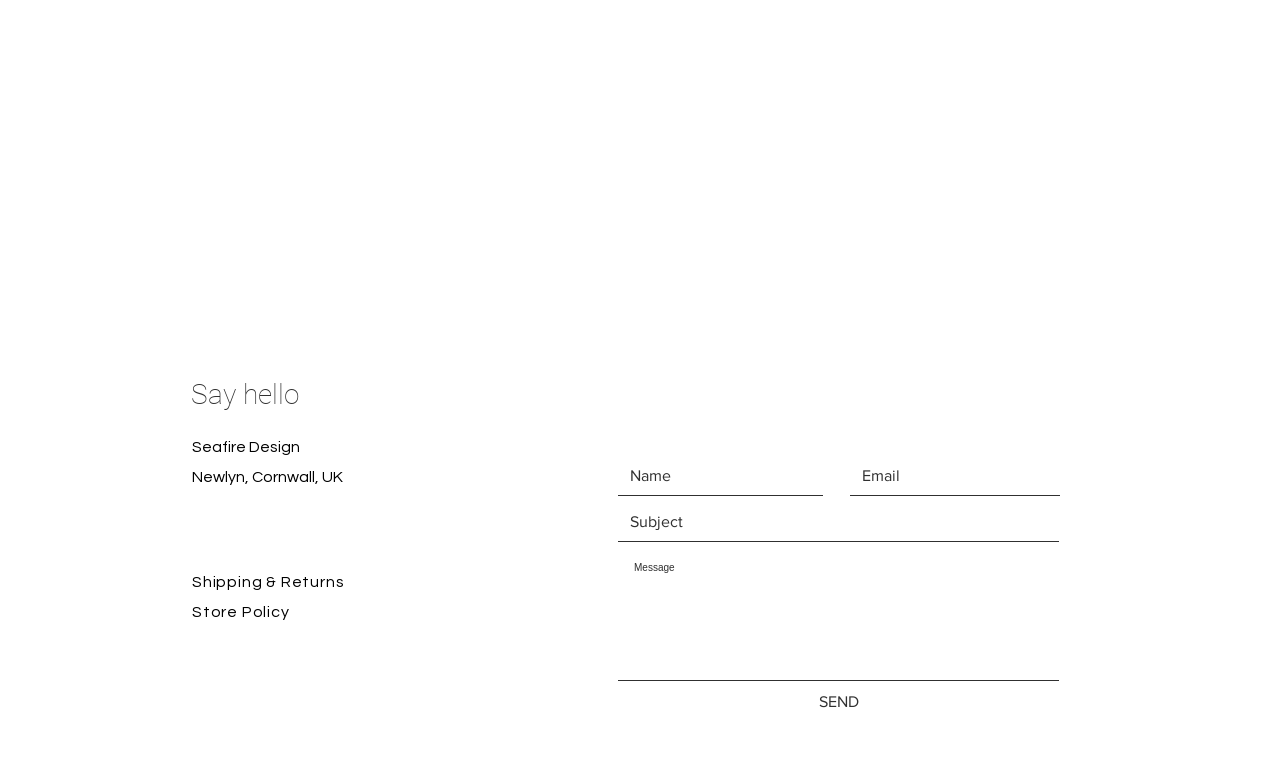Provide the bounding box coordinates of the HTML element described as: "Store Policy". The bounding box coordinates should be four float numbers between 0 and 1, i.e., [left, top, right, bottom].

[0.15, 0.774, 0.226, 0.795]